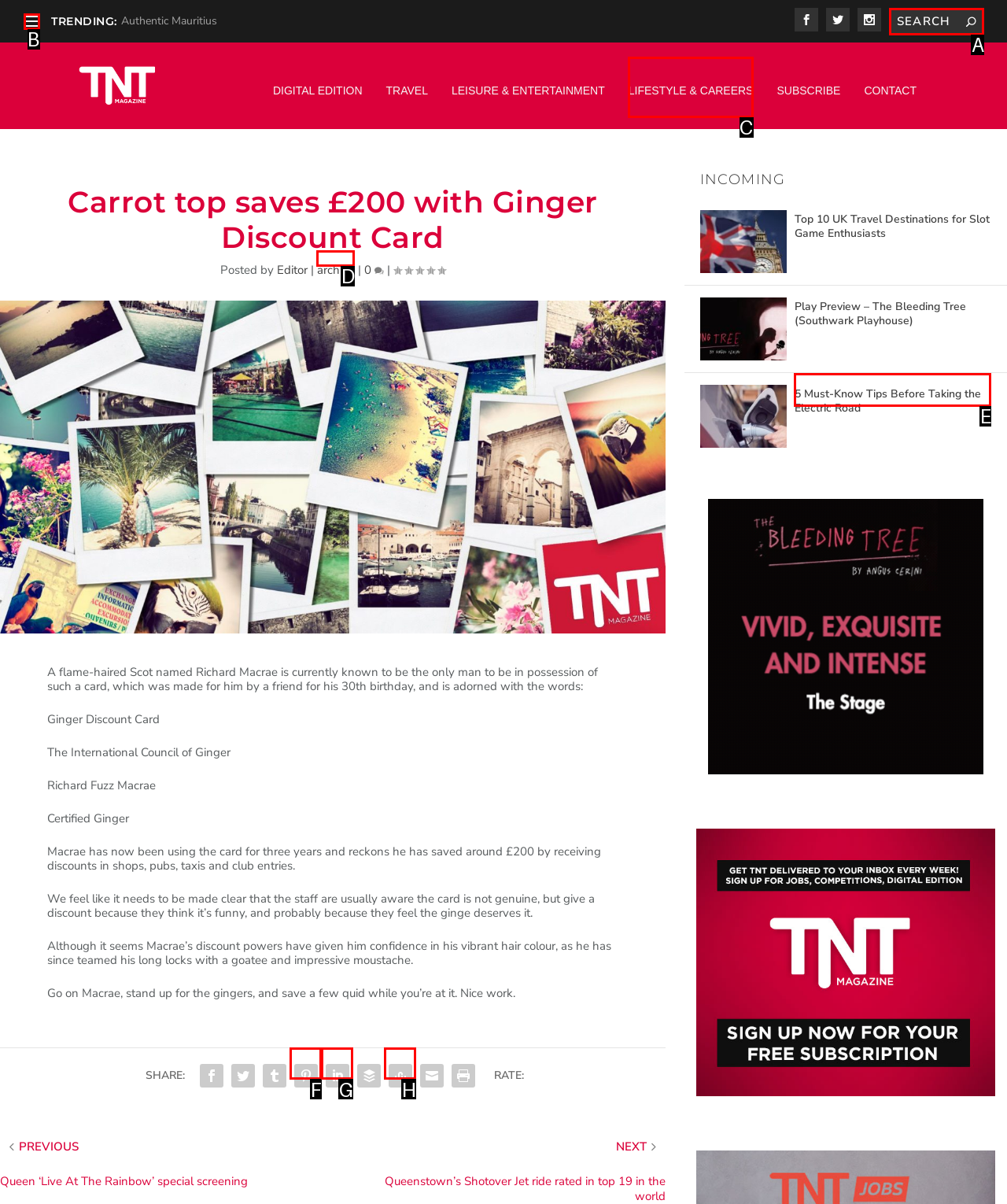To perform the task "Search for something", which UI element's letter should you select? Provide the letter directly.

A